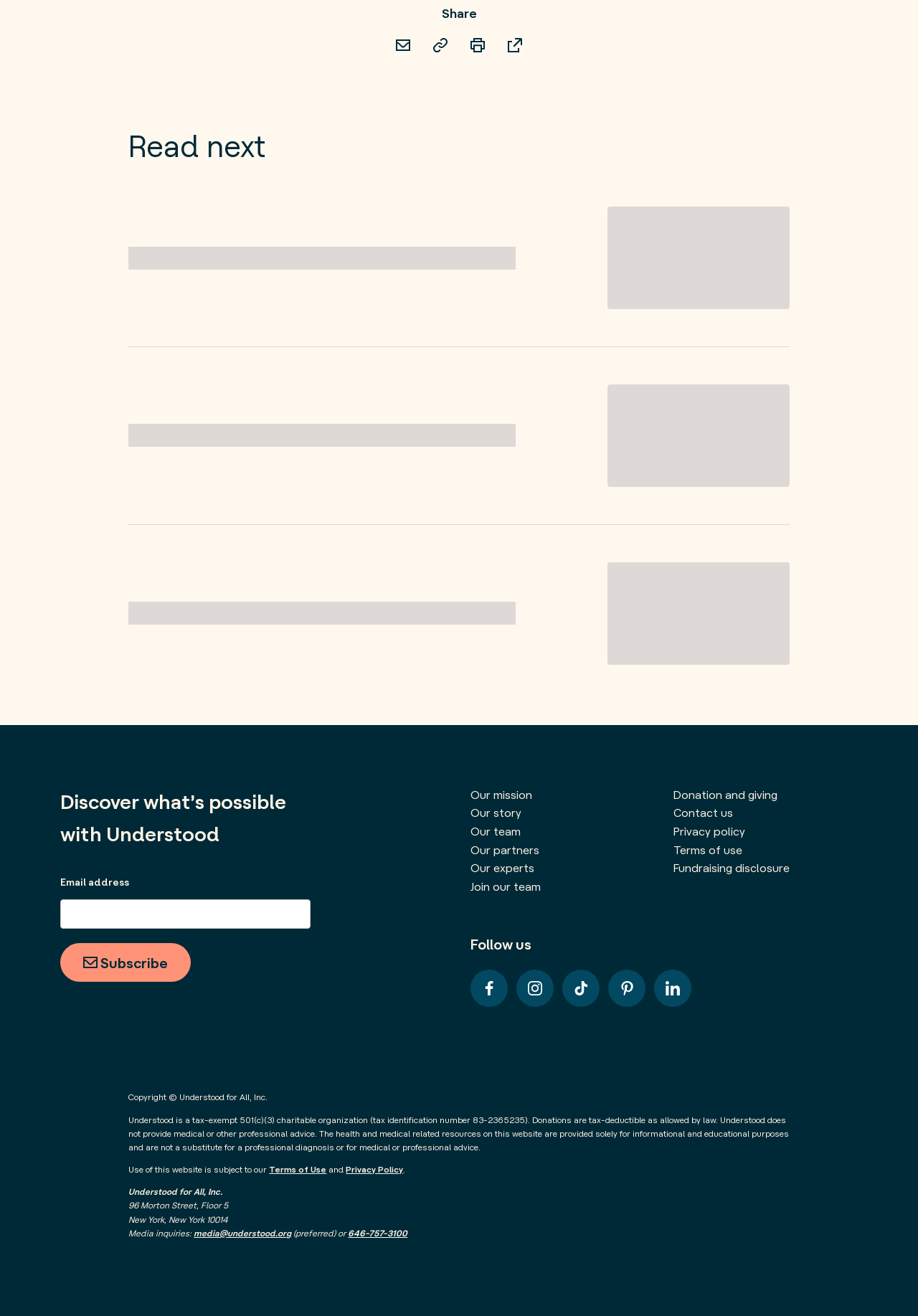Reply to the question below using a single word or brief phrase:
What is the purpose of the 'Share' button?

To share content